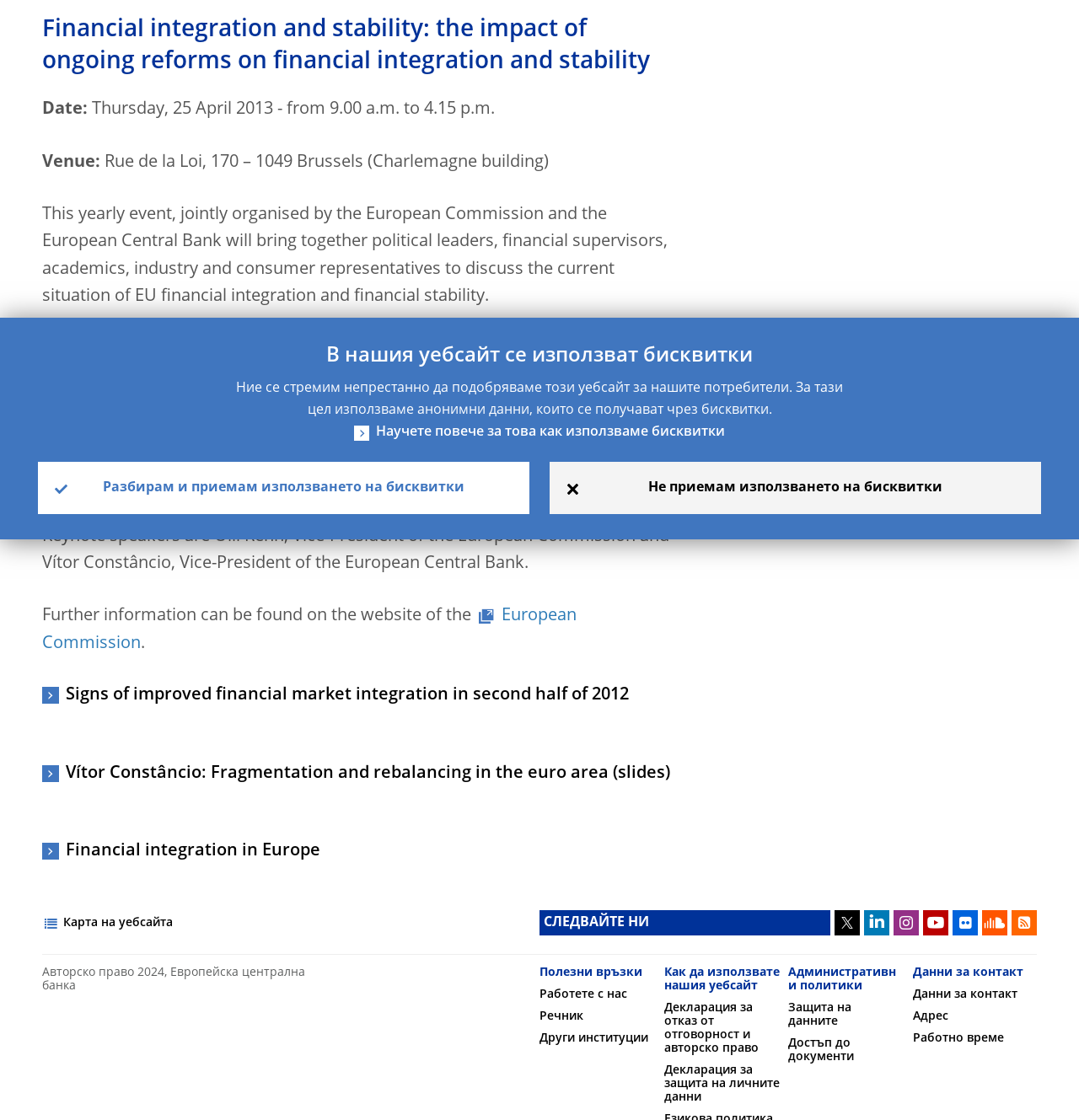For the given element description European Commission, determine the bounding box coordinates of the UI element. The coordinates should follow the format (top-left x, top-left y, bottom-right x, bottom-right y) and be within the range of 0 to 1.

[0.039, 0.543, 0.534, 0.582]